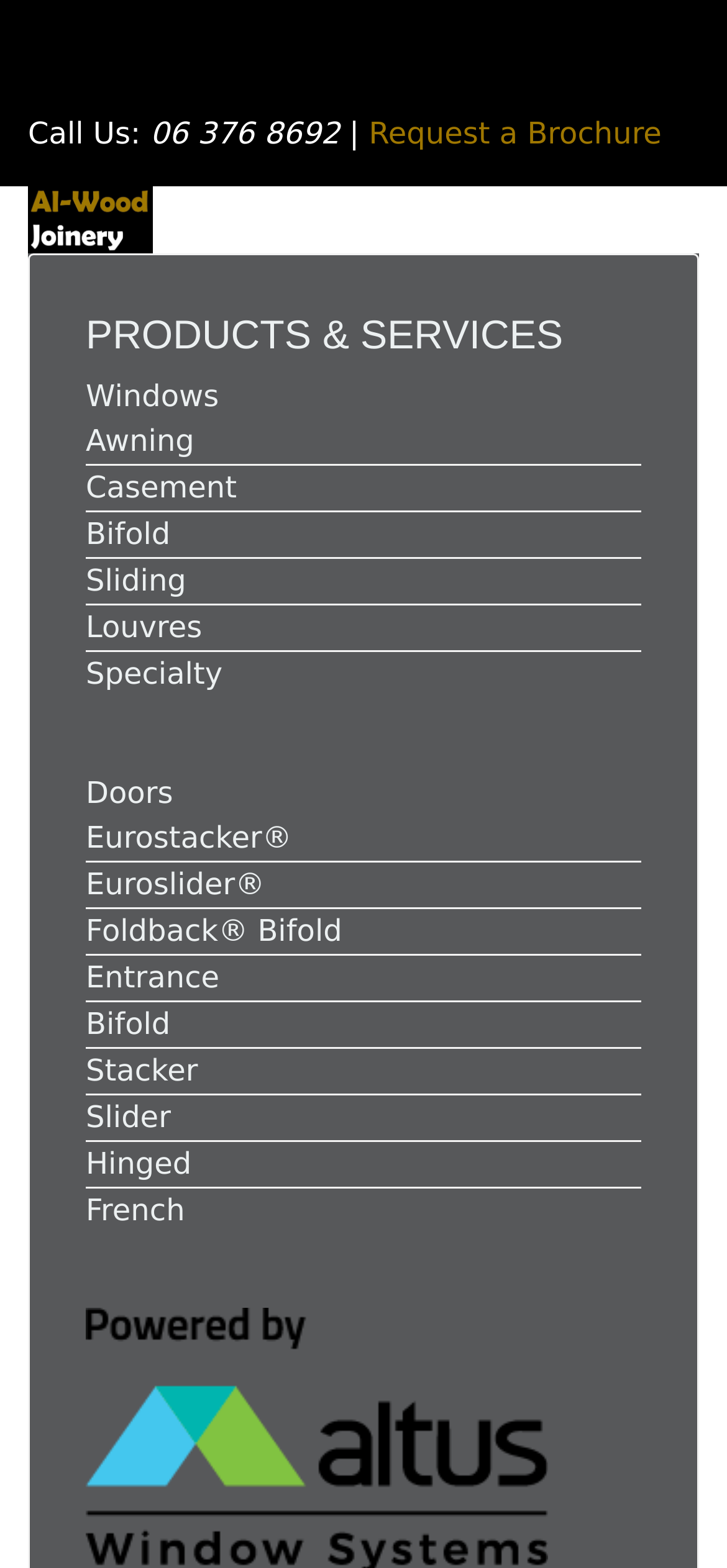Please identify the bounding box coordinates of the element's region that needs to be clicked to fulfill the following instruction: "Click on Menu". The bounding box coordinates should consist of four float numbers between 0 and 1, i.e., [left, top, right, bottom].

[0.09, 0.0, 0.154, 0.071]